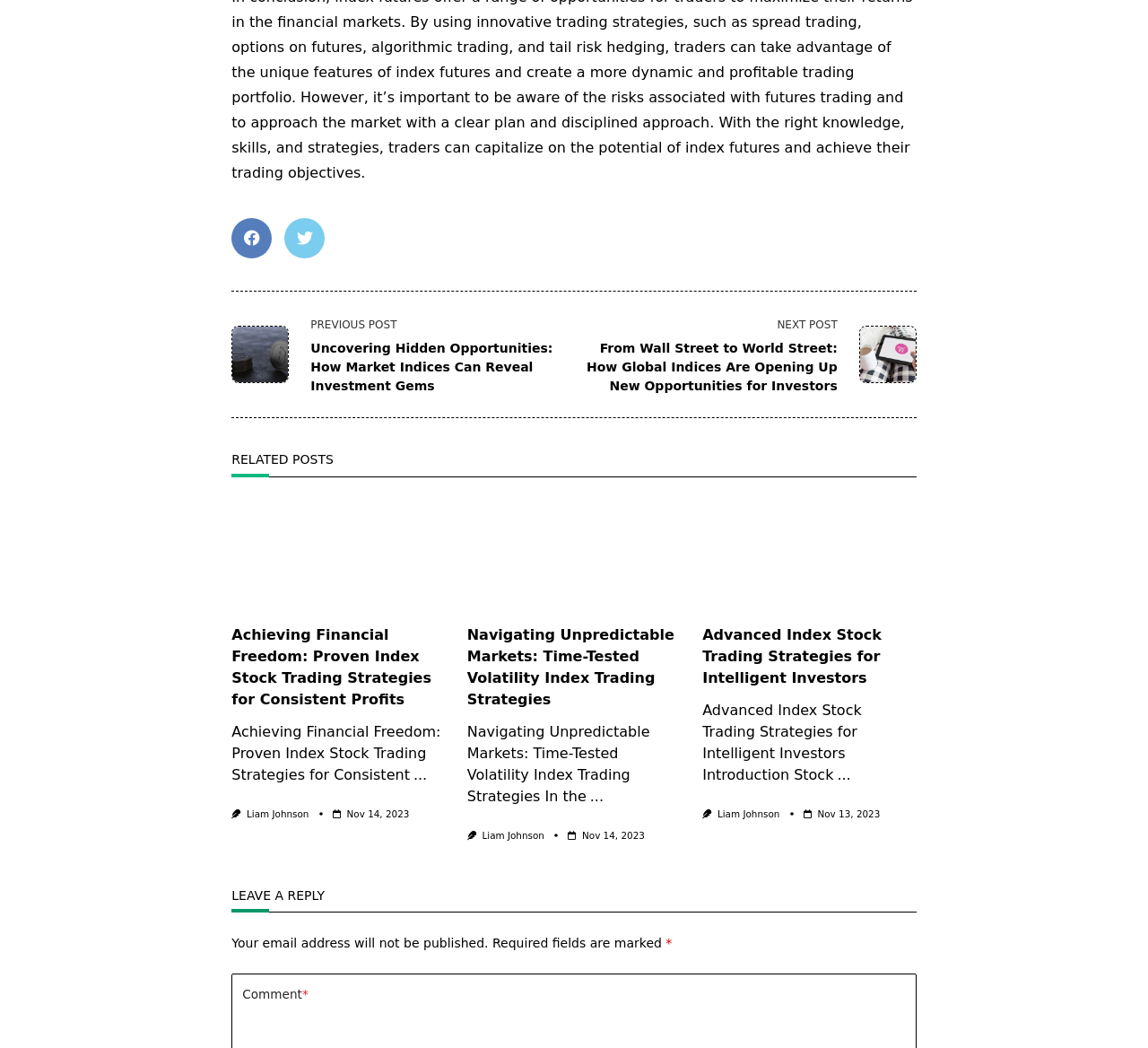Identify the bounding box coordinates of the clickable region necessary to fulfill the following instruction: "Read the article about index stock trading strategies". The bounding box coordinates should be four float numbers between 0 and 1, i.e., [left, top, right, bottom].

[0.202, 0.476, 0.388, 0.586]